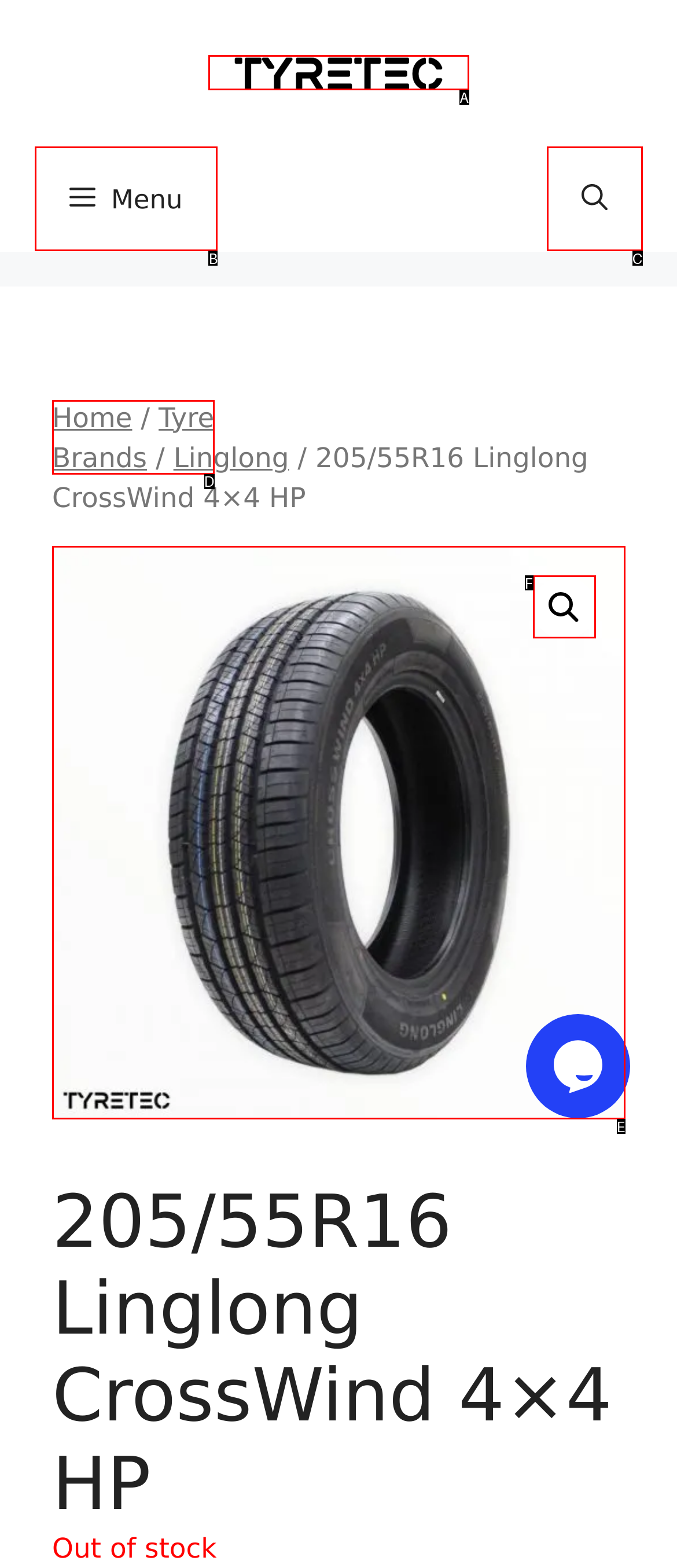Find the option that best fits the description: Tyre Brands. Answer with the letter of the option.

D